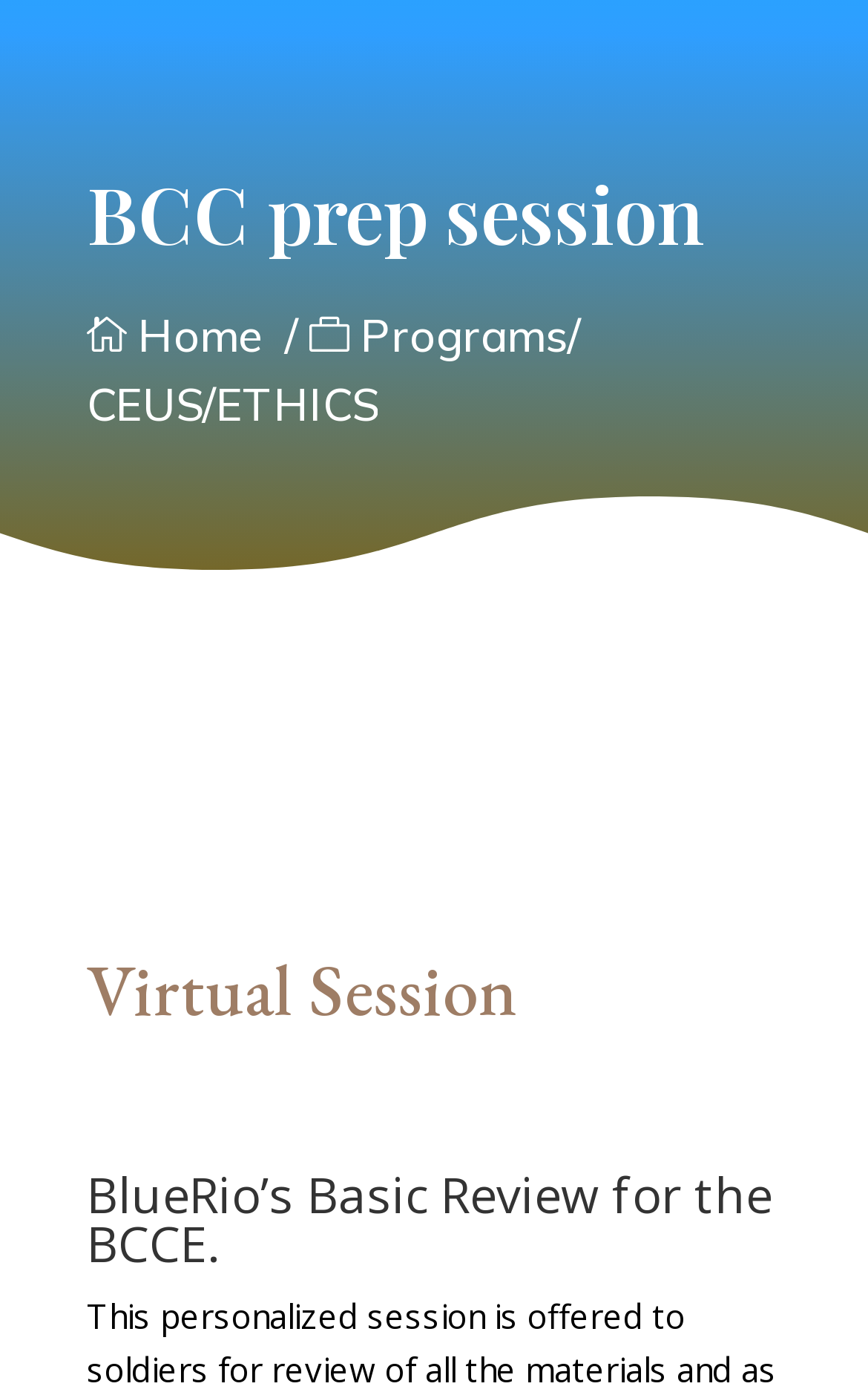Generate a comprehensive description of the webpage content.

The webpage is about a BCC prep session provided by the BlueRio Institute. At the top, there is a large heading that reads "BCC prep session". Below this heading, there is a navigation section with three links: "Home" on the left, an icon (represented by "\ue009") in the middle, and another icon (represented by "\ue0fe") on the right. Next to the icons, there is a text "Programs/ CEUS/ETHICS". 

Further down, there is a section with three headings. The first heading is "Virtual Session", followed by an empty heading, and then a heading that describes the content of the session: "BlueRio’s Basic Review for the BCCE."